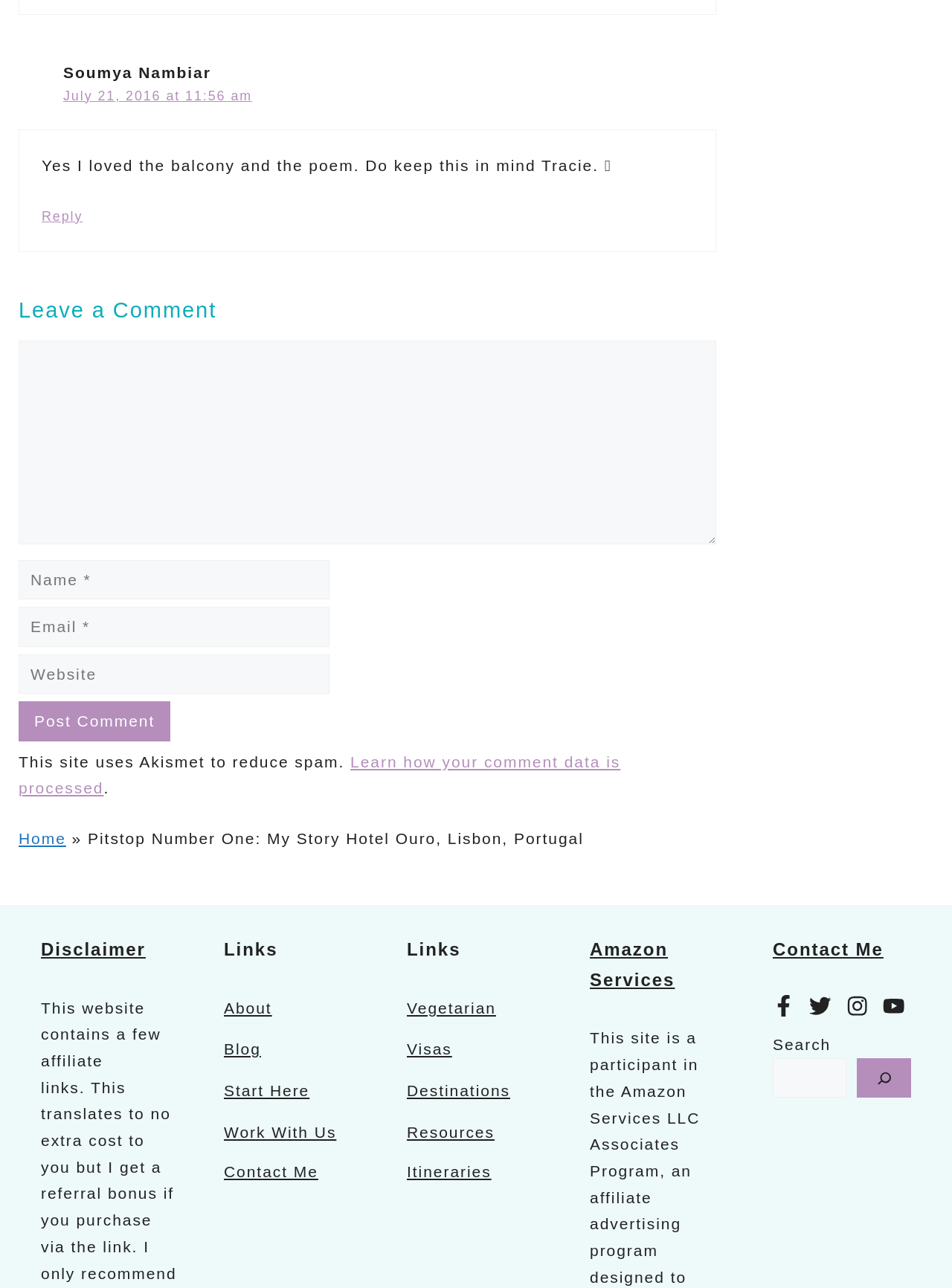How many links are there in the 'breadcrumbs' navigation?
Answer the question with just one word or phrase using the image.

3